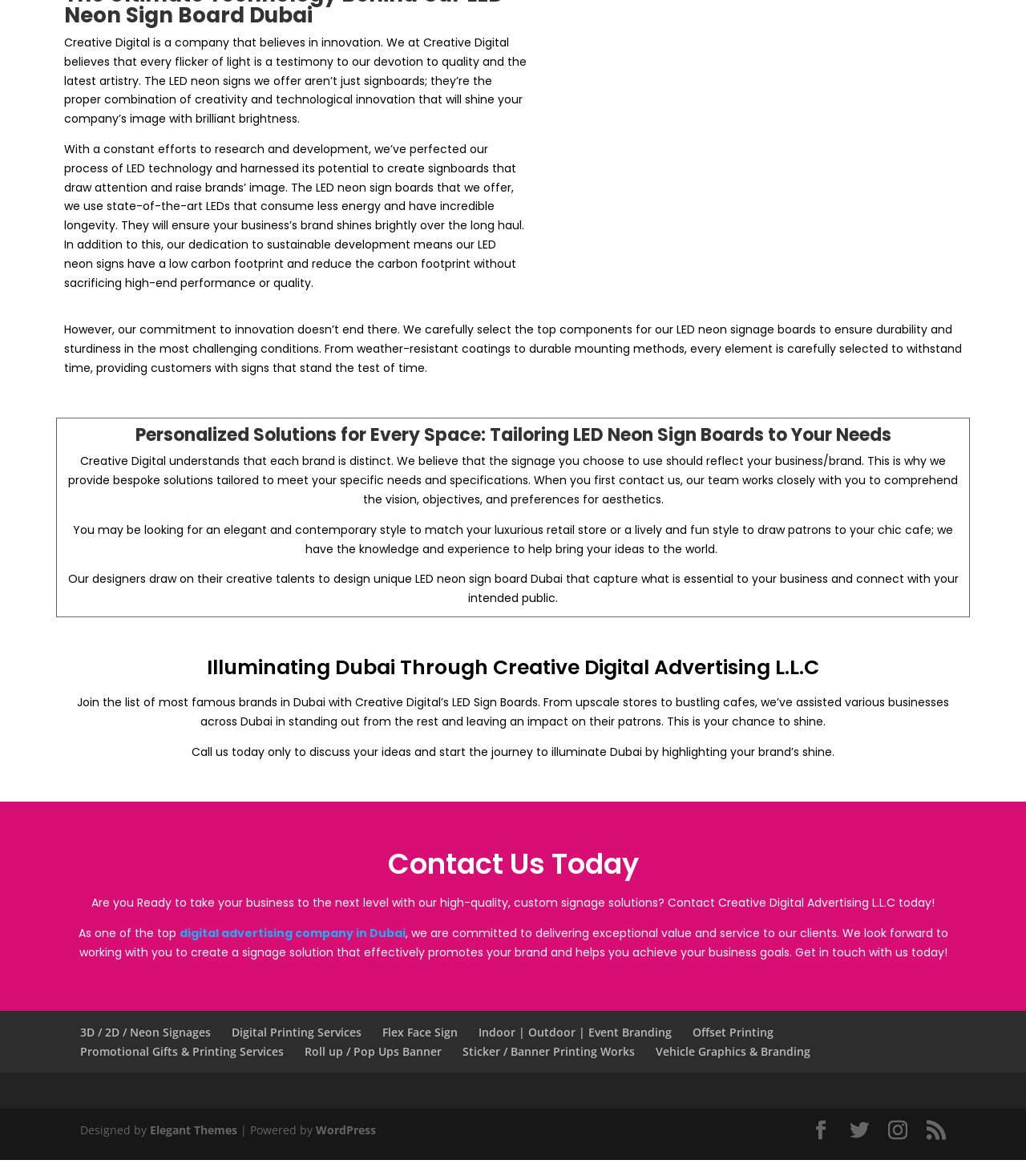Locate the bounding box coordinates of the item that should be clicked to fulfill the instruction: "Log in".

None